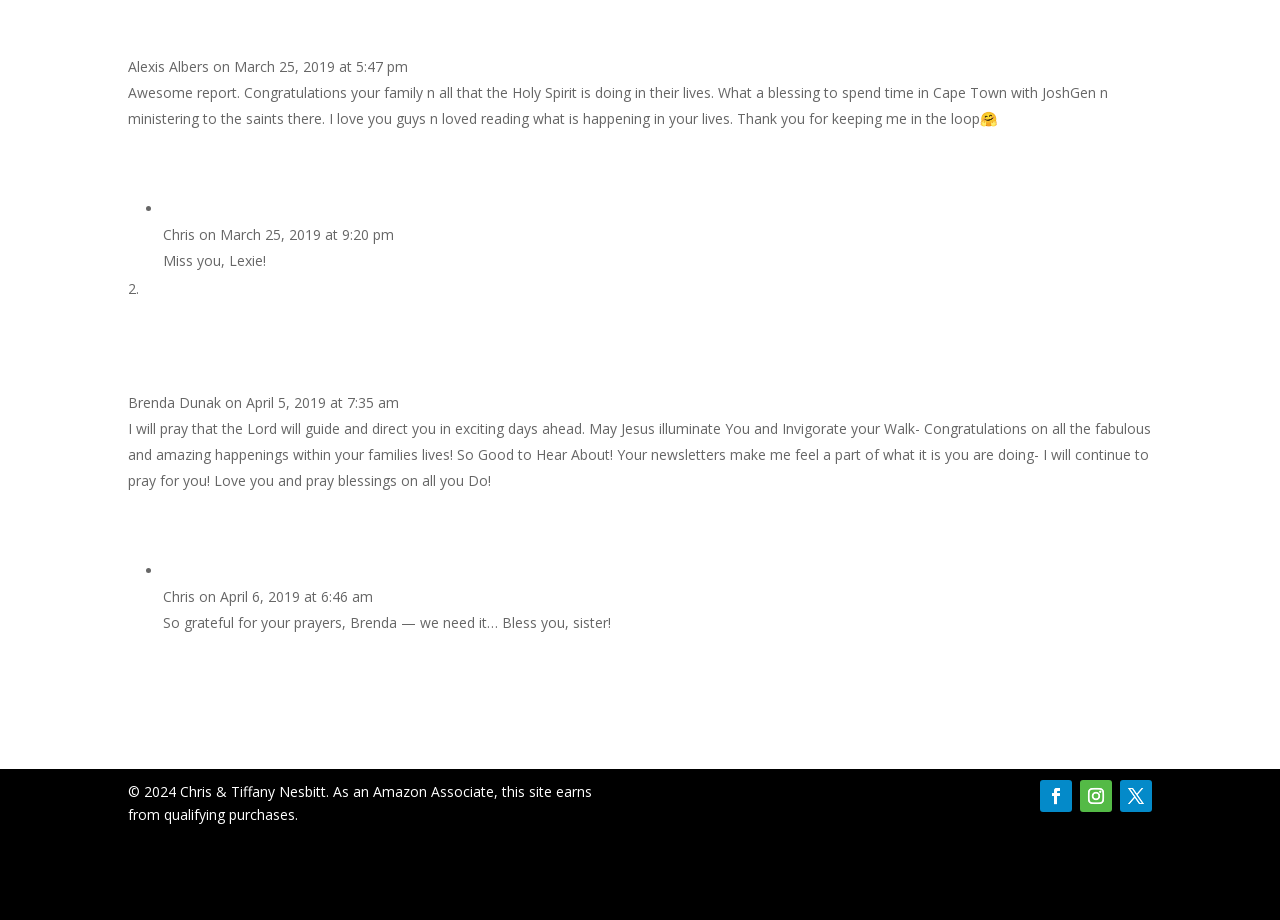What is the name of the person in the second article?
Your answer should be a single word or phrase derived from the screenshot.

Brenda Dunak